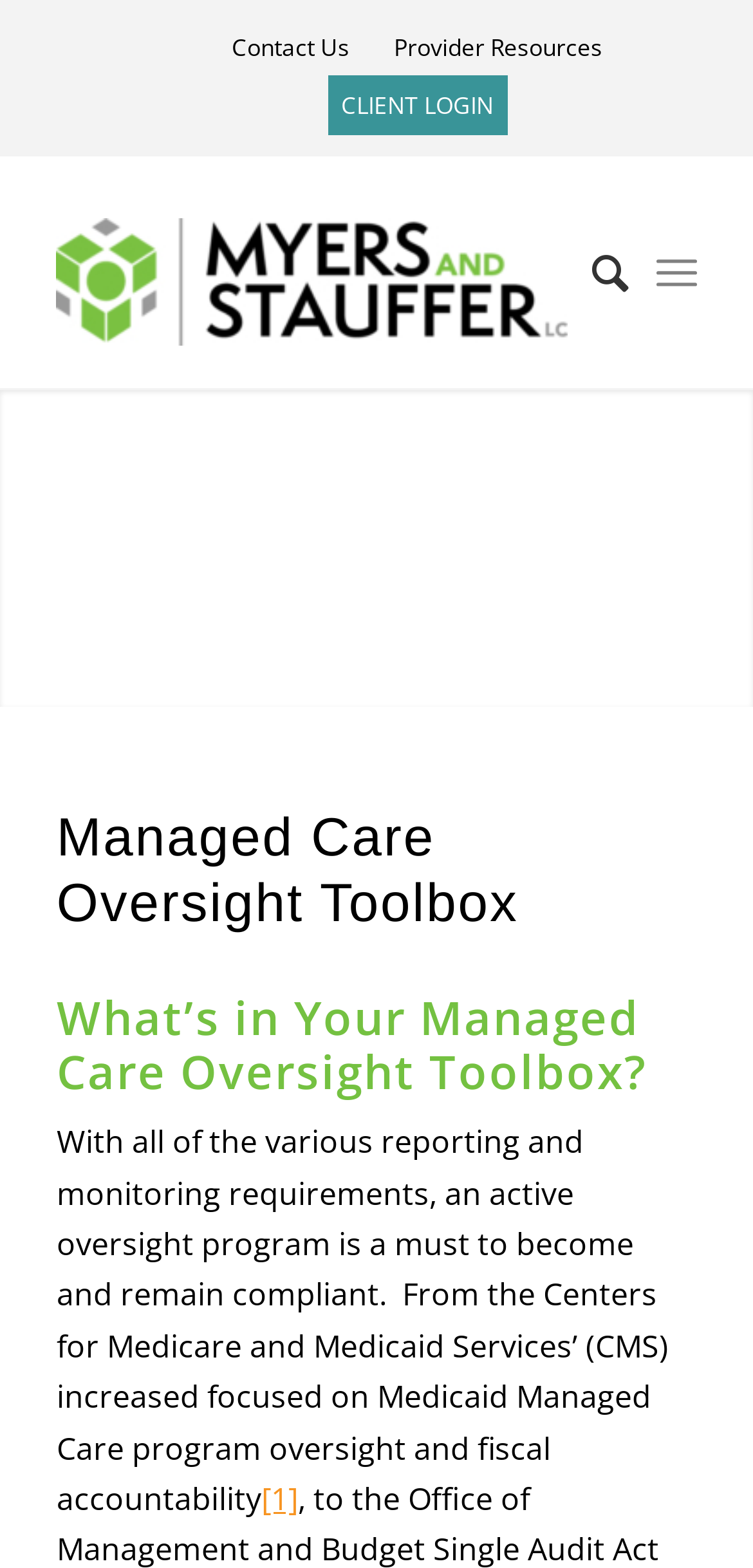Find the bounding box of the UI element described as: "alt="Myers and Stauffer"". The bounding box coordinates should be given as four float values between 0 and 1, i.e., [left, top, right, bottom].

[0.075, 0.124, 0.755, 0.223]